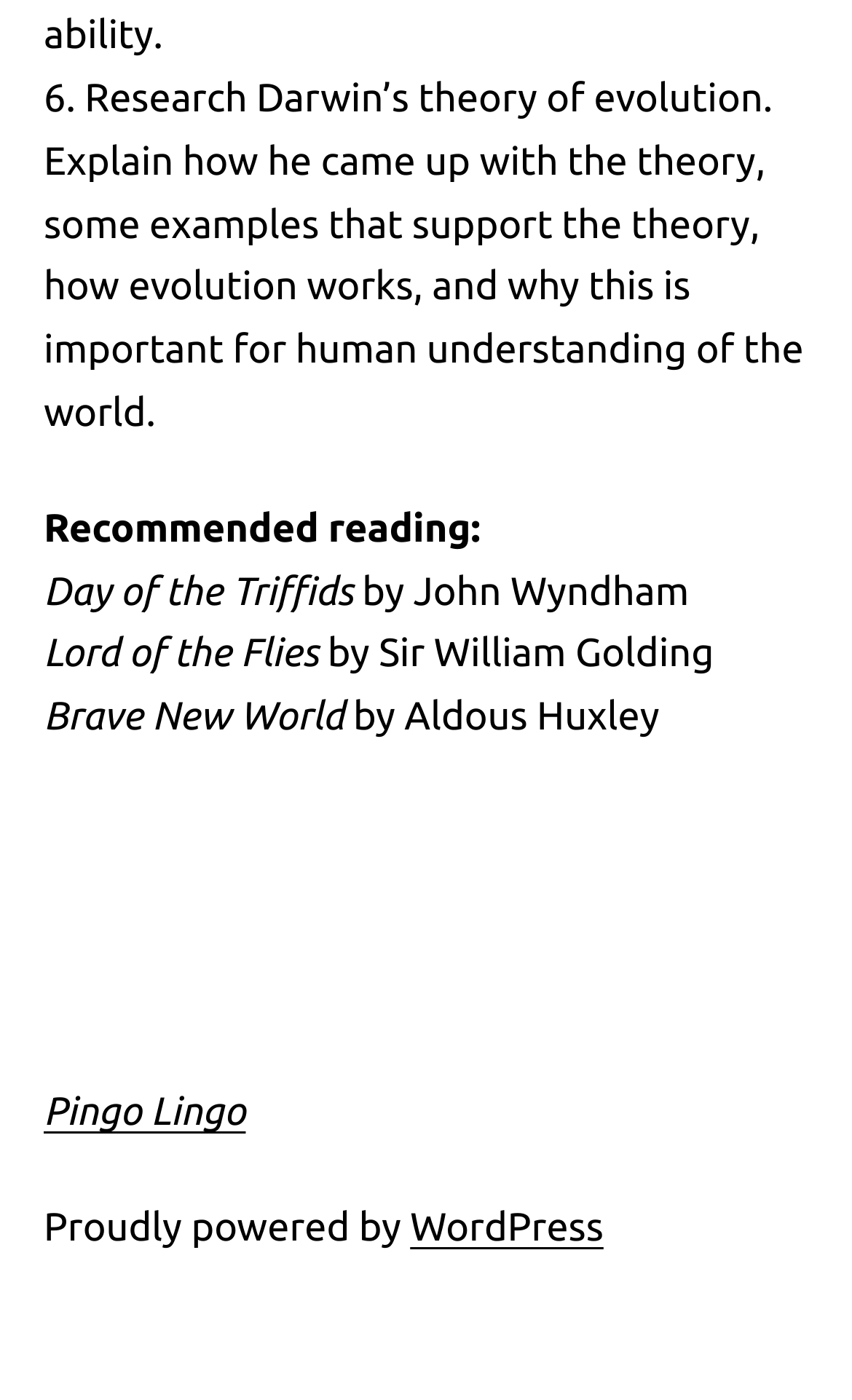Using the element description: "Pingo Lingo", determine the bounding box coordinates for the specified UI element. The coordinates should be four float numbers between 0 and 1, [left, top, right, bottom].

[0.051, 0.778, 0.288, 0.81]